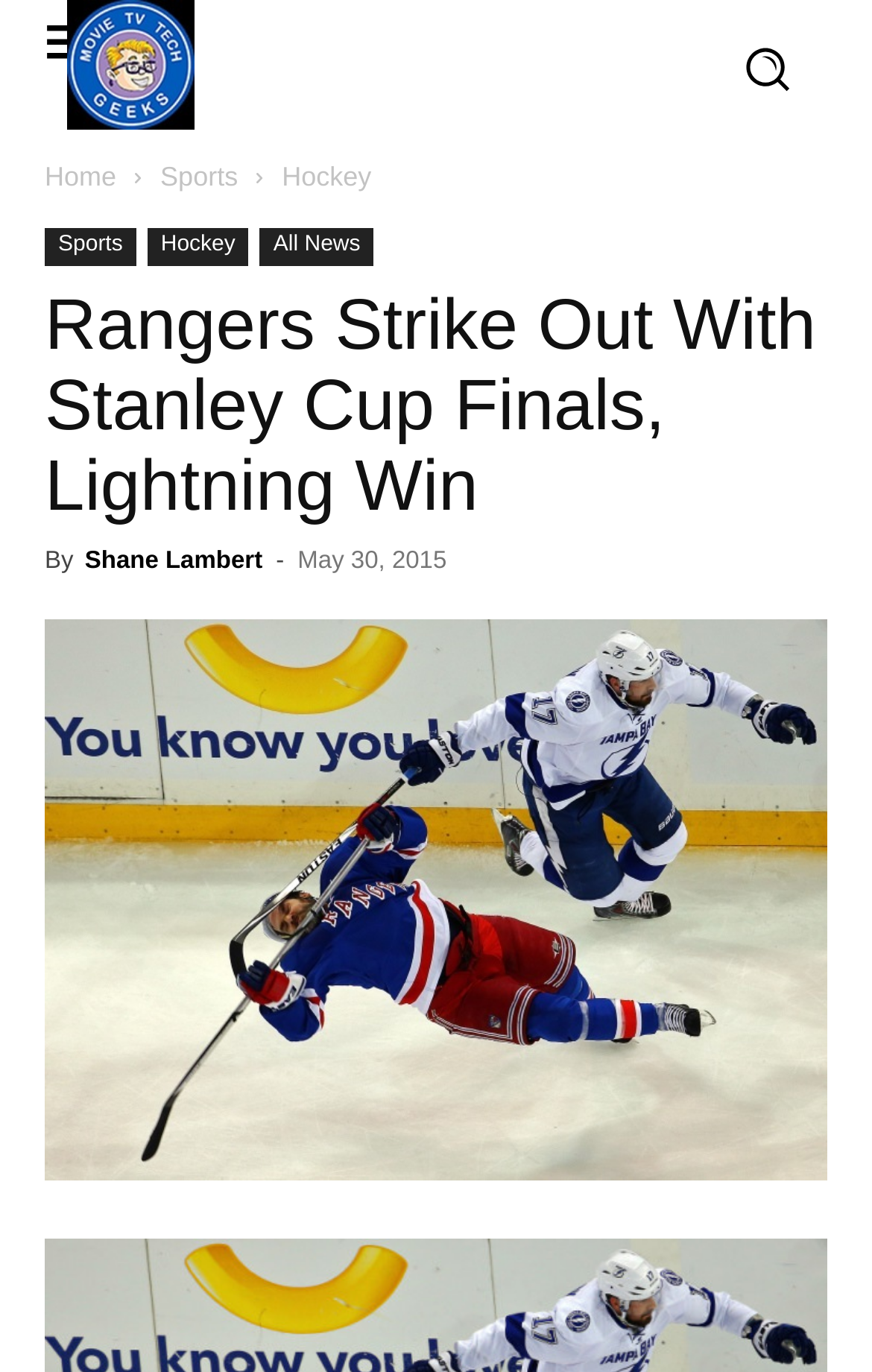Locate the bounding box coordinates of the clickable area to execute the instruction: "Click the Movie TV Tech Geeks News Logo". Provide the coordinates as four float numbers between 0 and 1, represented as [left, top, right, bottom].

[0.078, 0.0, 0.395, 0.094]